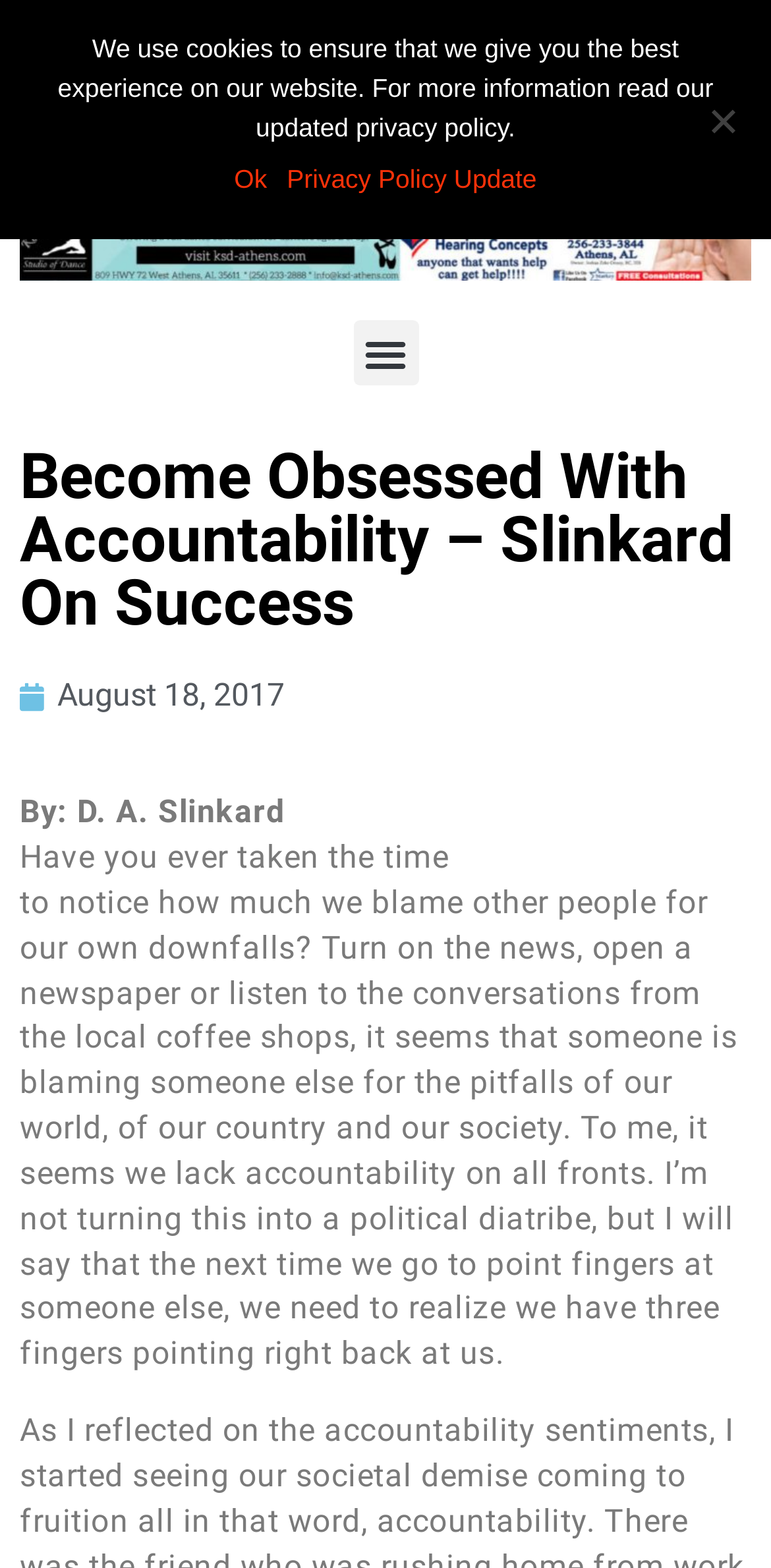Can you determine the main header of this webpage?

Become Obsessed With Accountability – Slinkard On Success